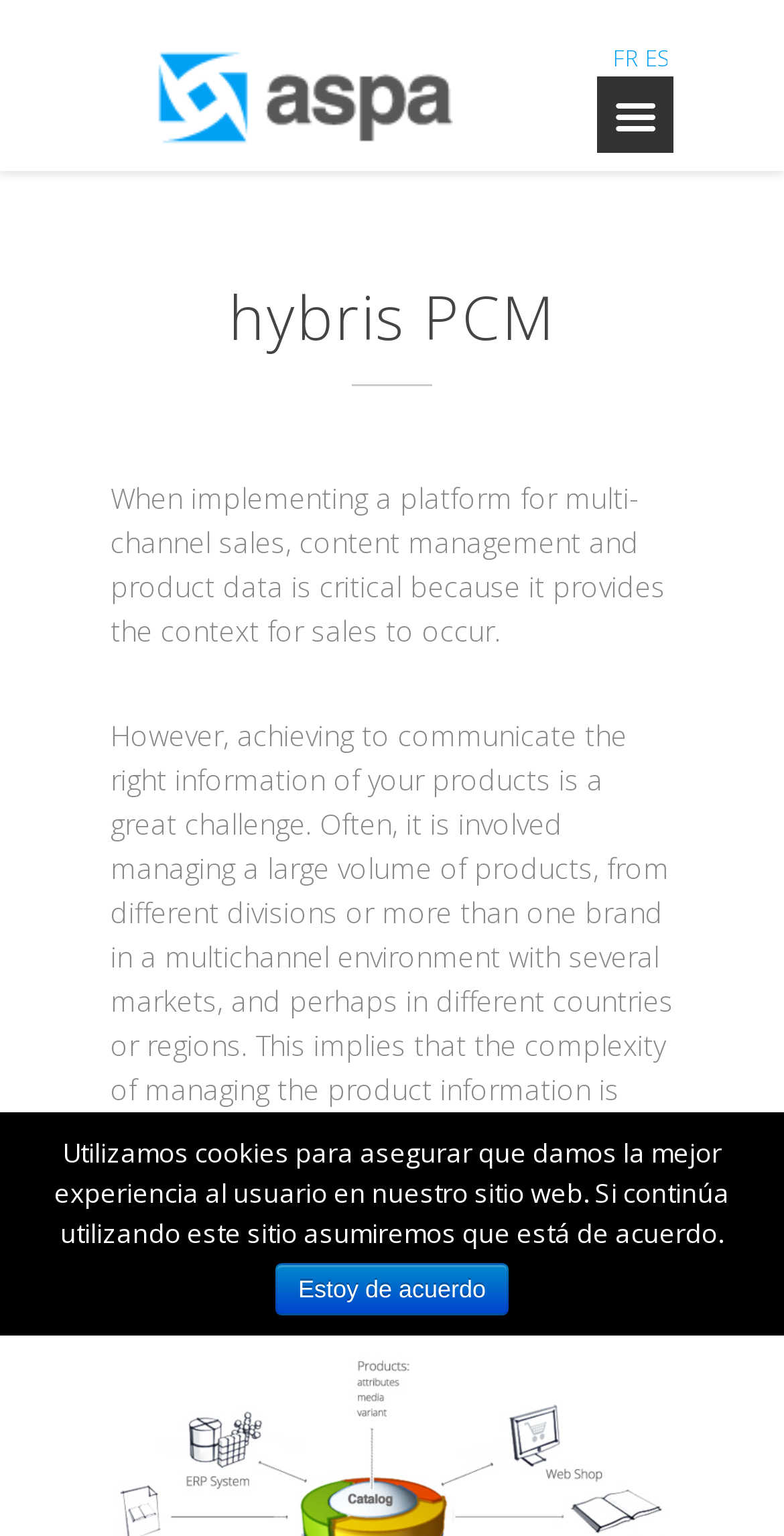What is the consequence of not managing product information correctly? Based on the image, give a response in one word or a short phrase.

Inconsistency